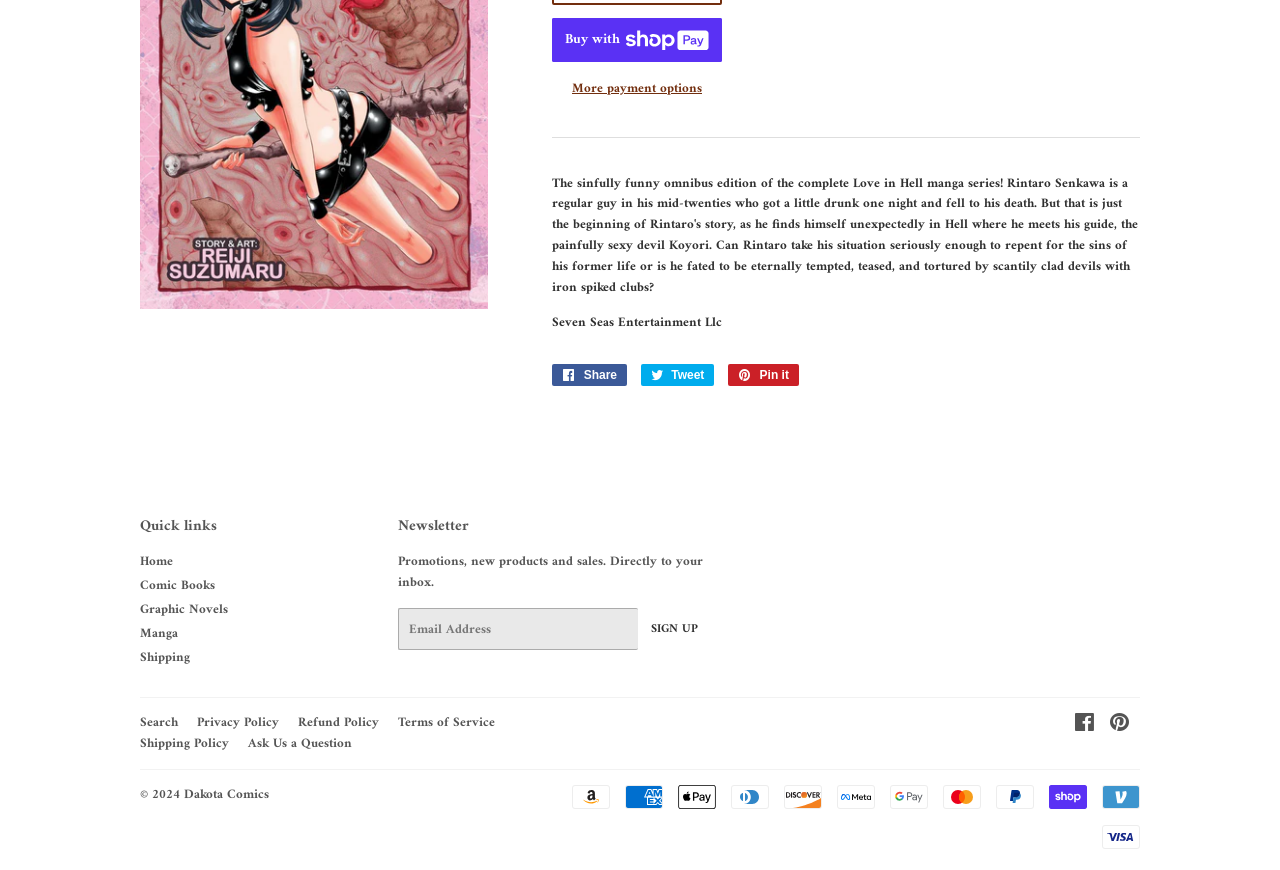Based on the element description aria-label="facebook share", identify the bounding box of the UI element in the given webpage screenshot. The coordinates should be in the format (top-left x, top-left y, bottom-right x, bottom-right y) and must be between 0 and 1.

None